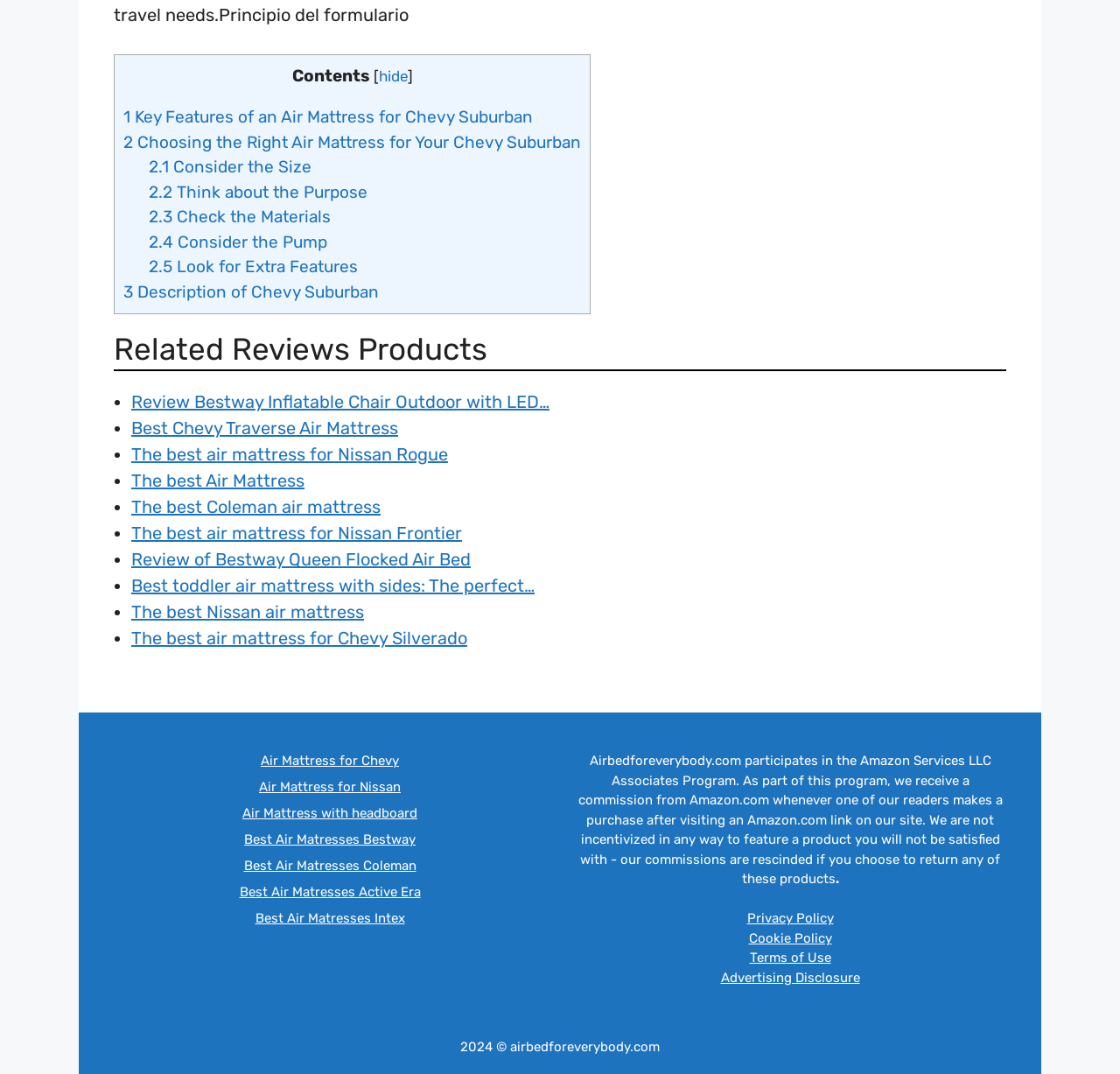What type of commission does the website receive from Amazon? Analyze the screenshot and reply with just one word or a short phrase.

From purchases